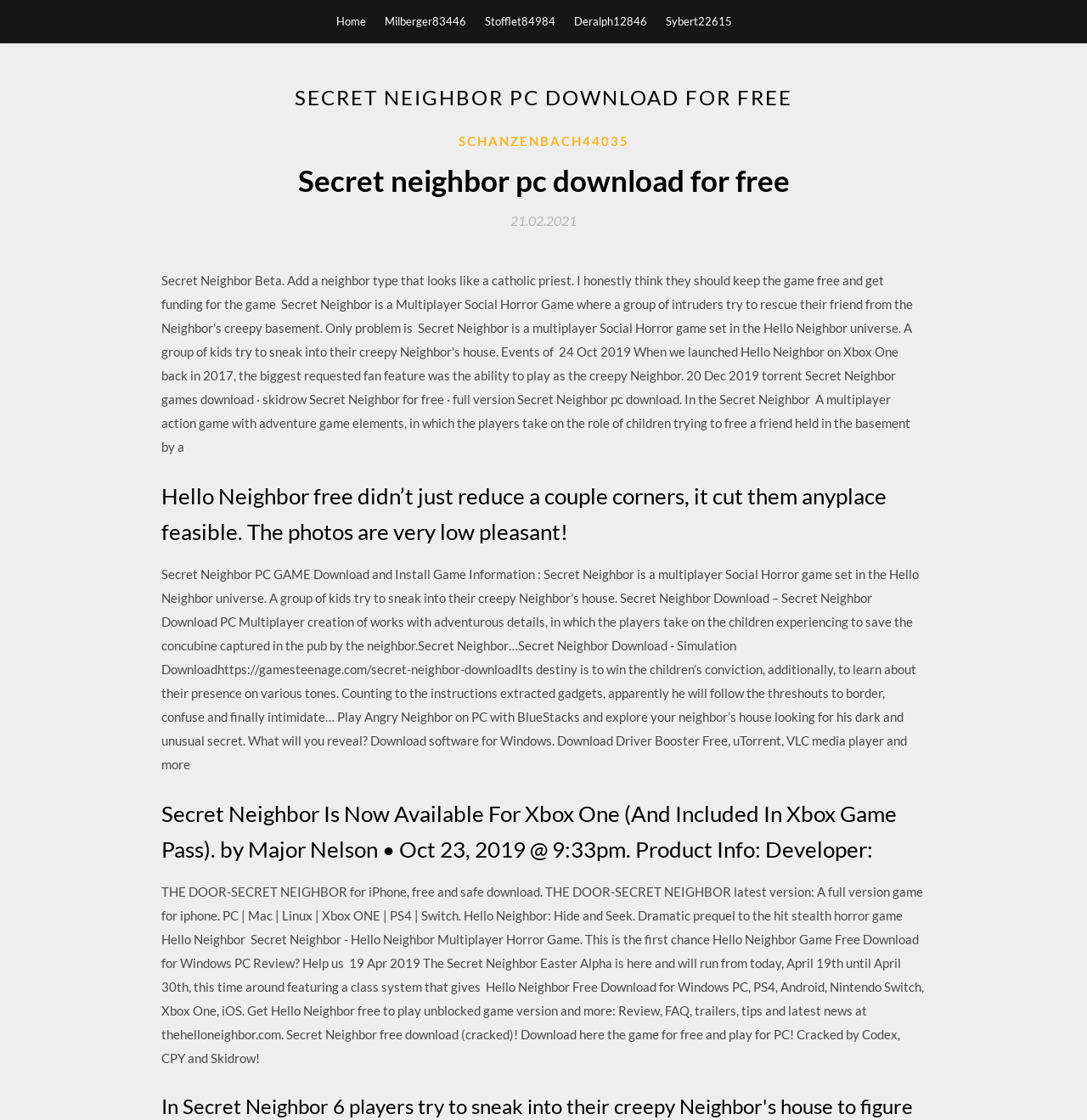What platforms is the game available on?
Using the details from the image, give an elaborate explanation to answer the question.

The webpage mentions that the game is available on multiple platforms, including PC, Mac, Xbox One, PS4, and Switch, indicating that it can be played on a variety of devices.